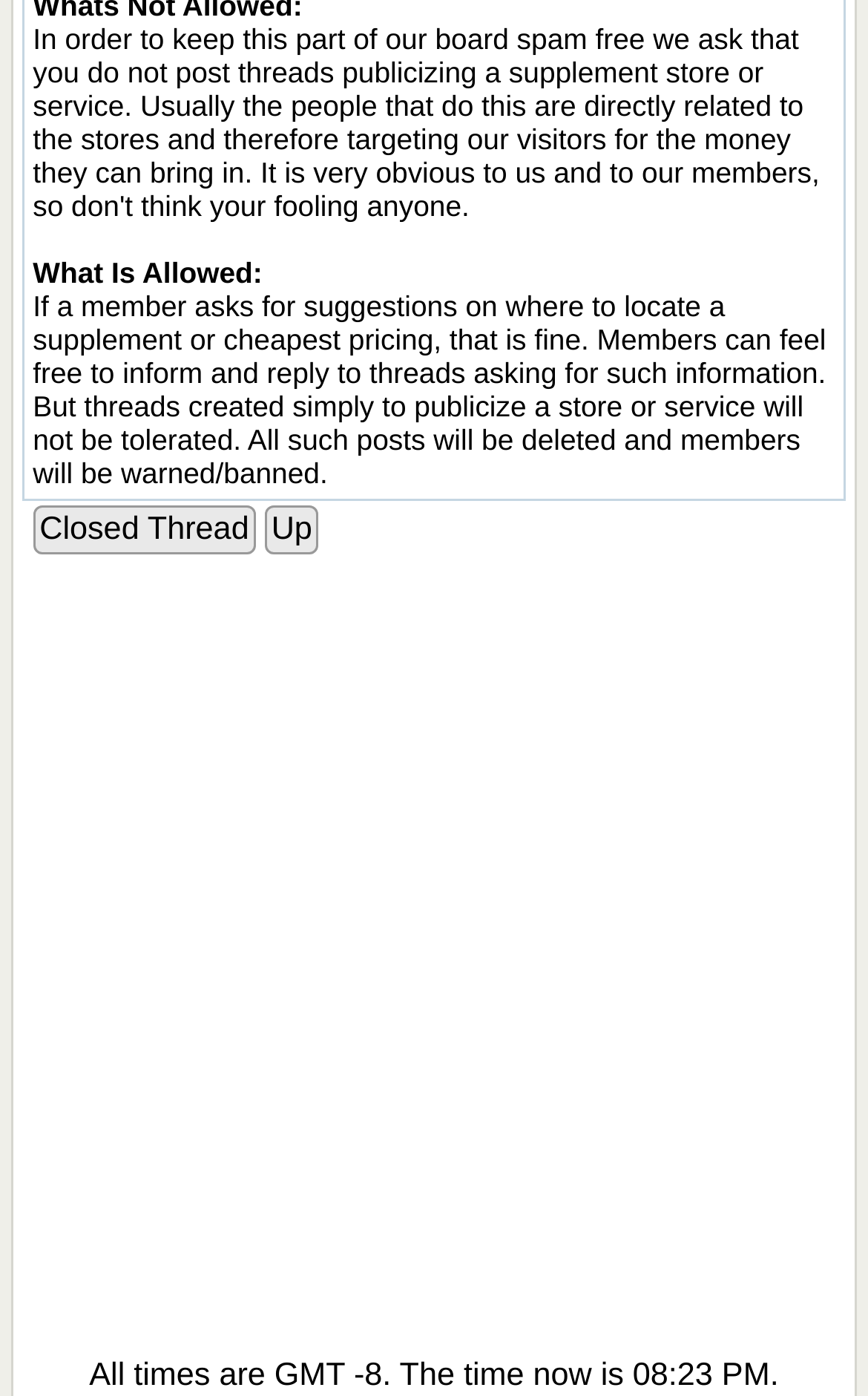Using the given element description, provide the bounding box coordinates (top-left x, top-left y, bottom-right x, bottom-right y) for the corresponding UI element in the screenshot: Up

[0.305, 0.362, 0.367, 0.397]